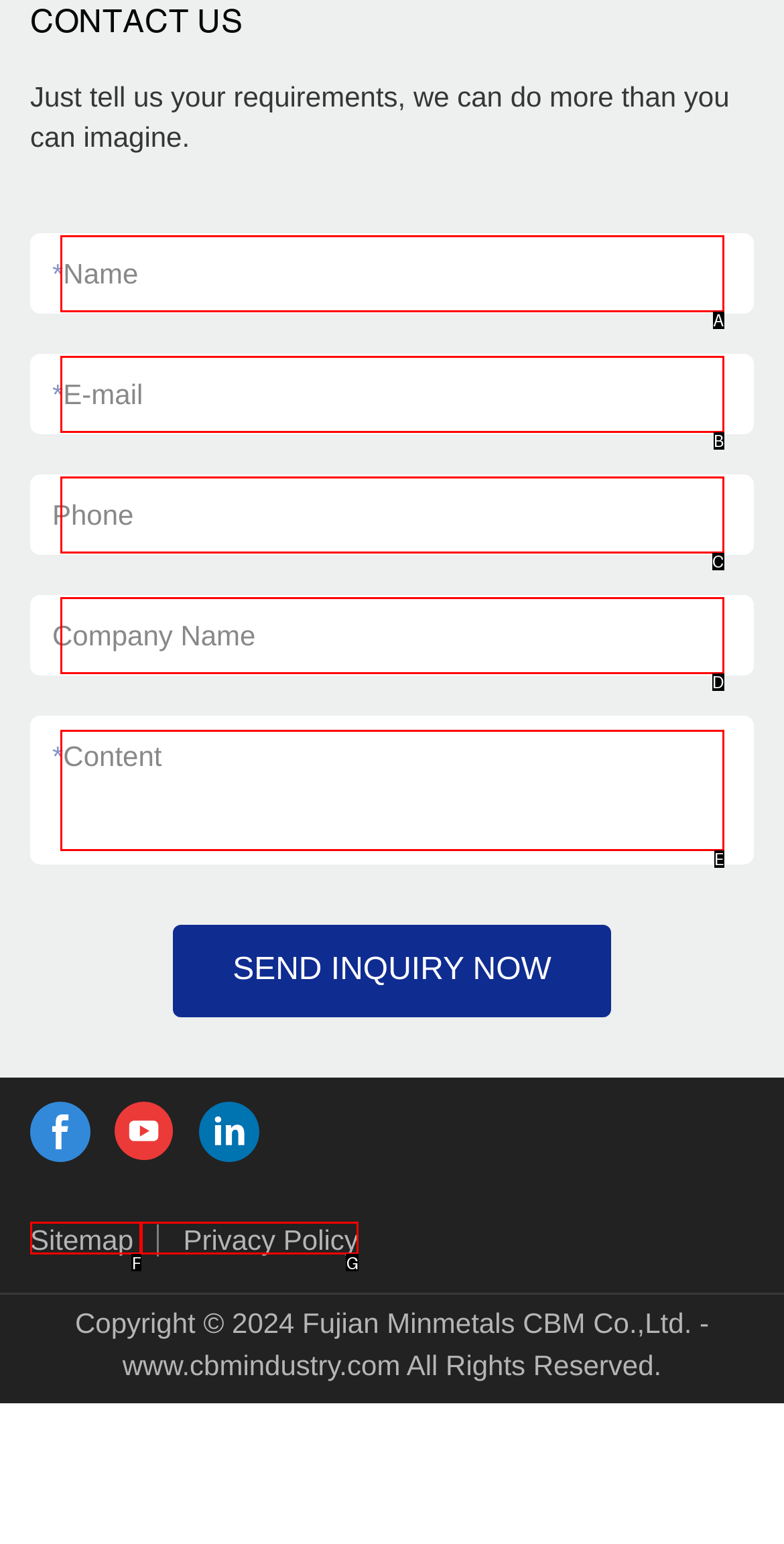Choose the letter that best represents the description: Sitemap. Provide the letter as your response.

F